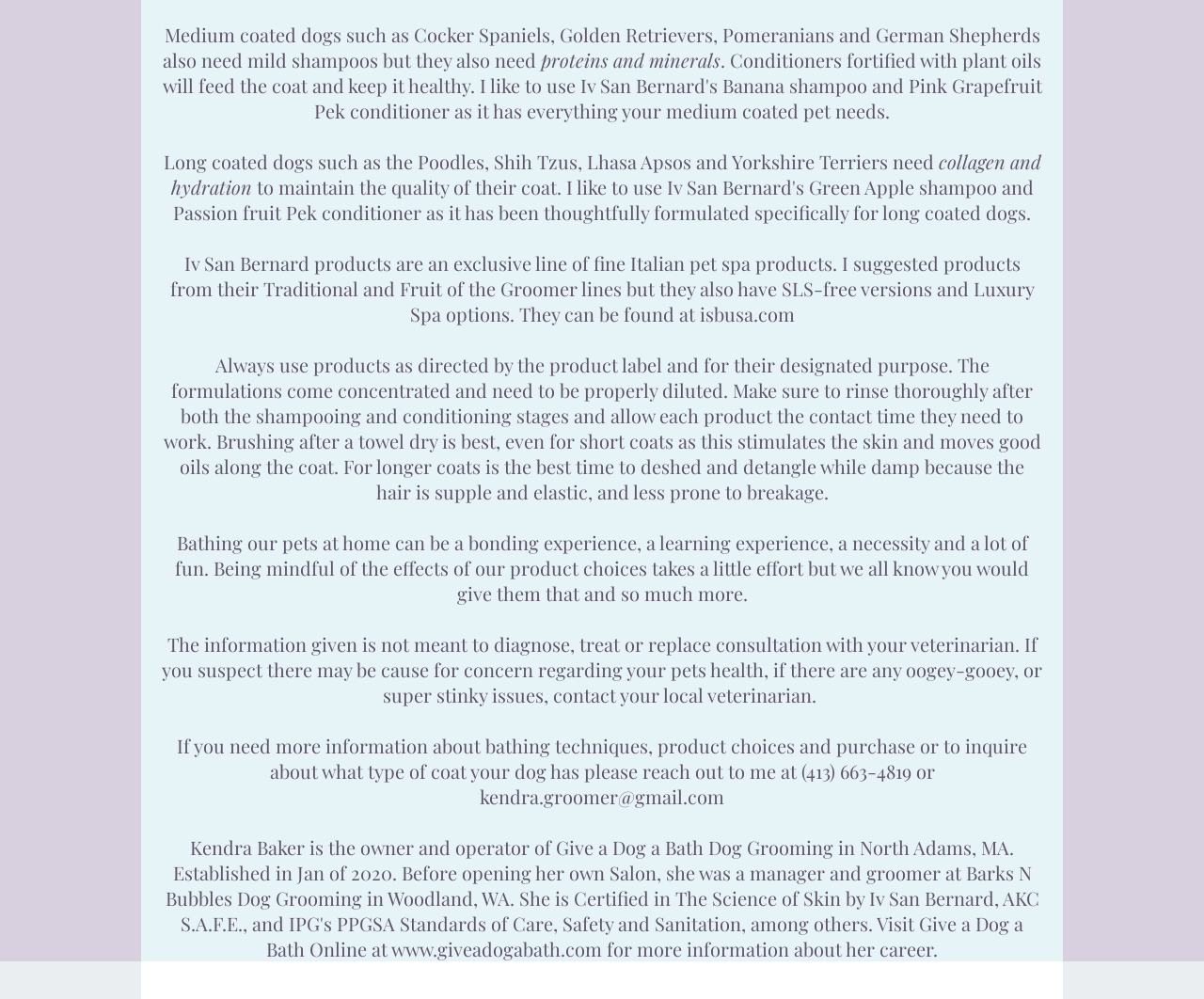Answer the following query with a single word or phrase:
What is the purpose of using Iv San Bernard products?

For pet spa